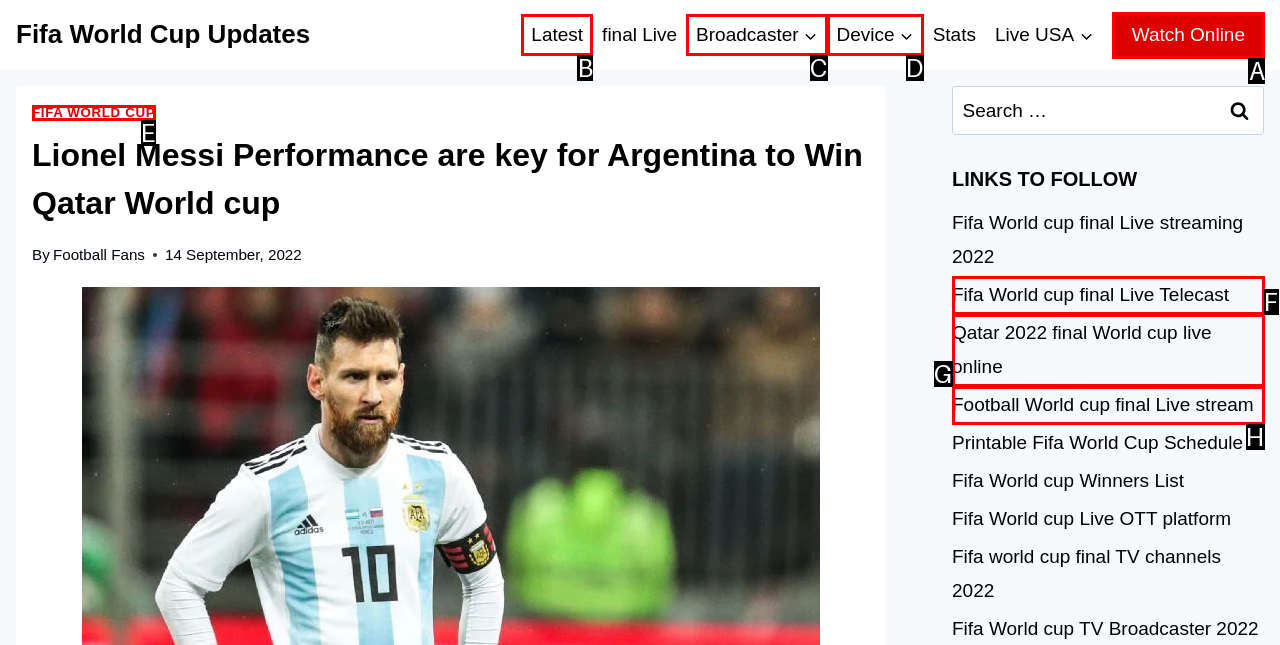Determine the HTML element to be clicked to complete the task: Watch Online. Answer by giving the letter of the selected option.

A